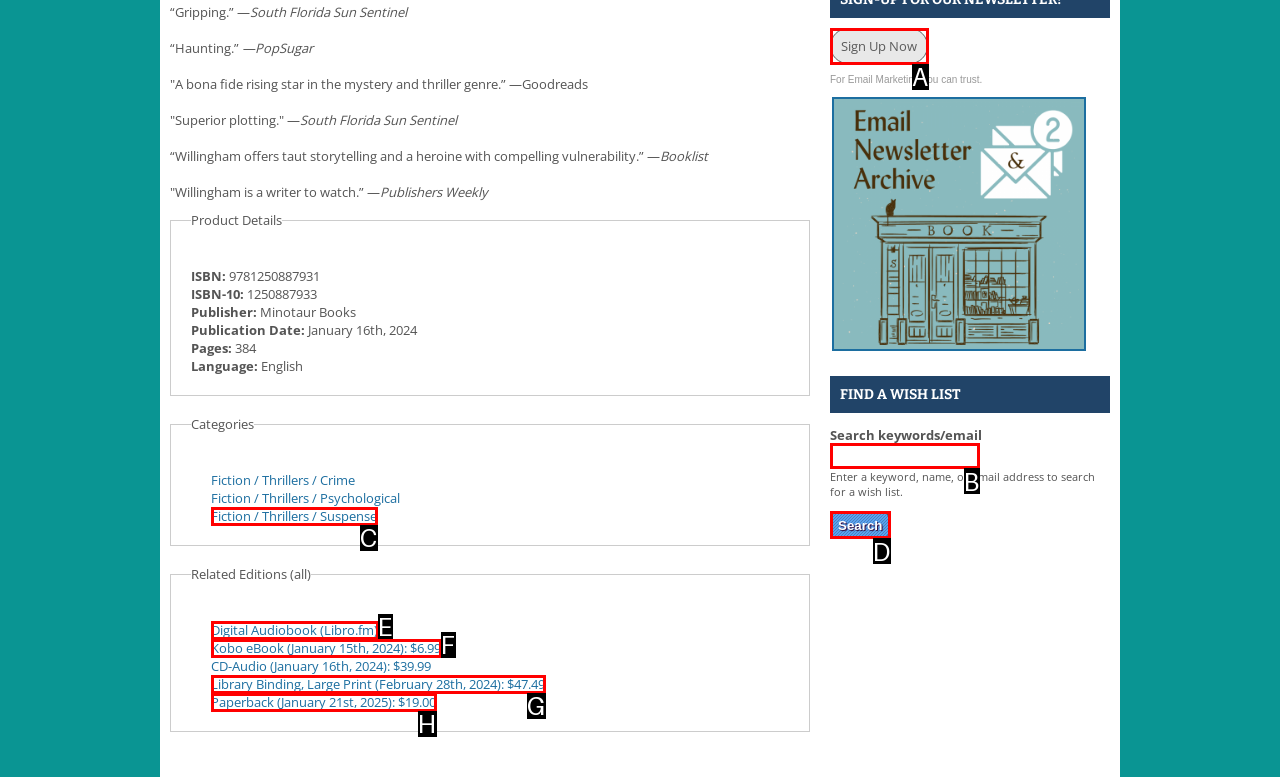From the provided options, which letter corresponds to the element described as: Sign Up Now
Answer with the letter only.

A